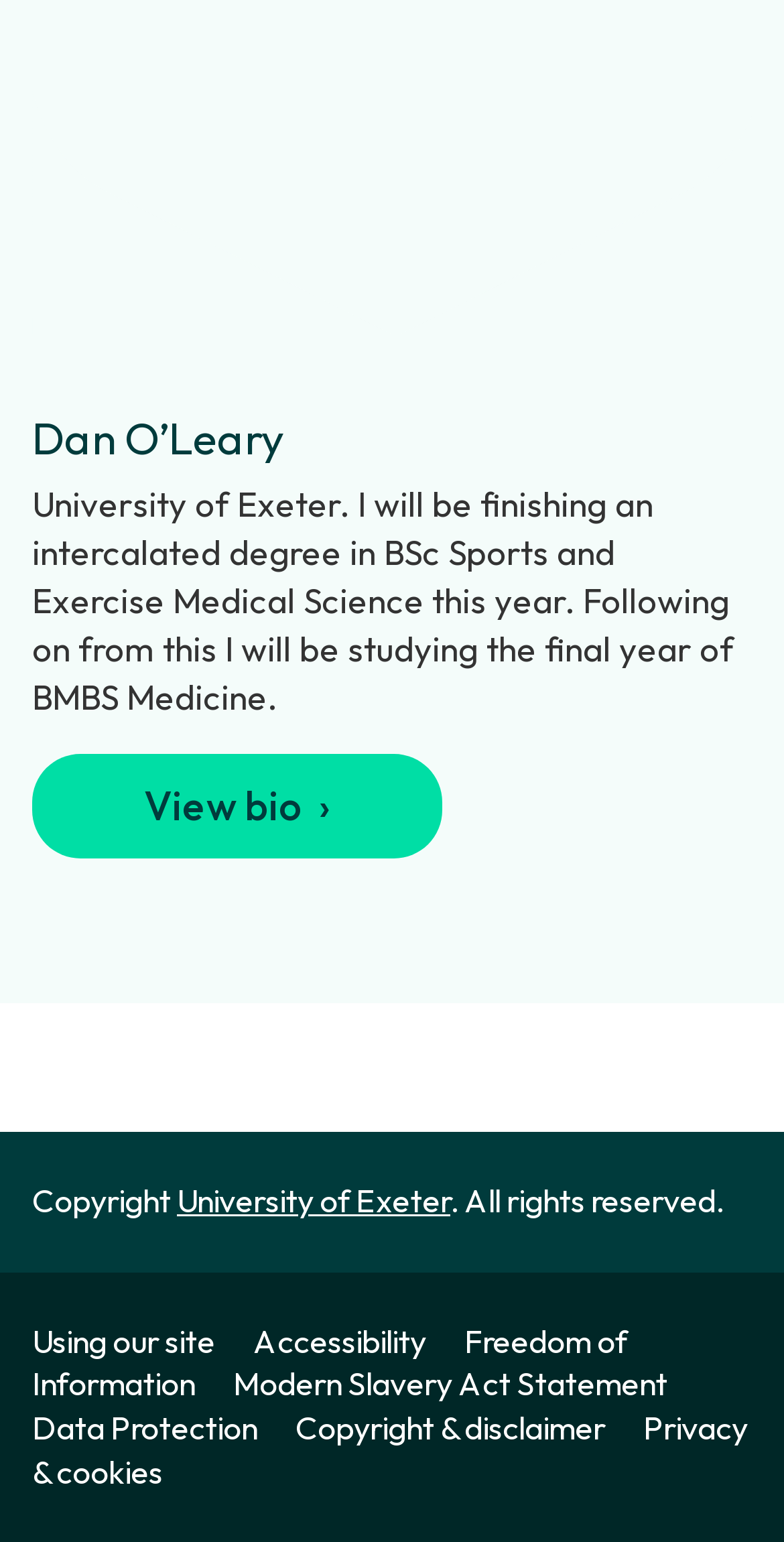What is the name of the university?
Provide a fully detailed and comprehensive answer to the question.

The name of the university can be found in the StaticText element, which describes Dan O’Leary's education background. Additionally, it is also mentioned as a link at the bottom of the webpage.